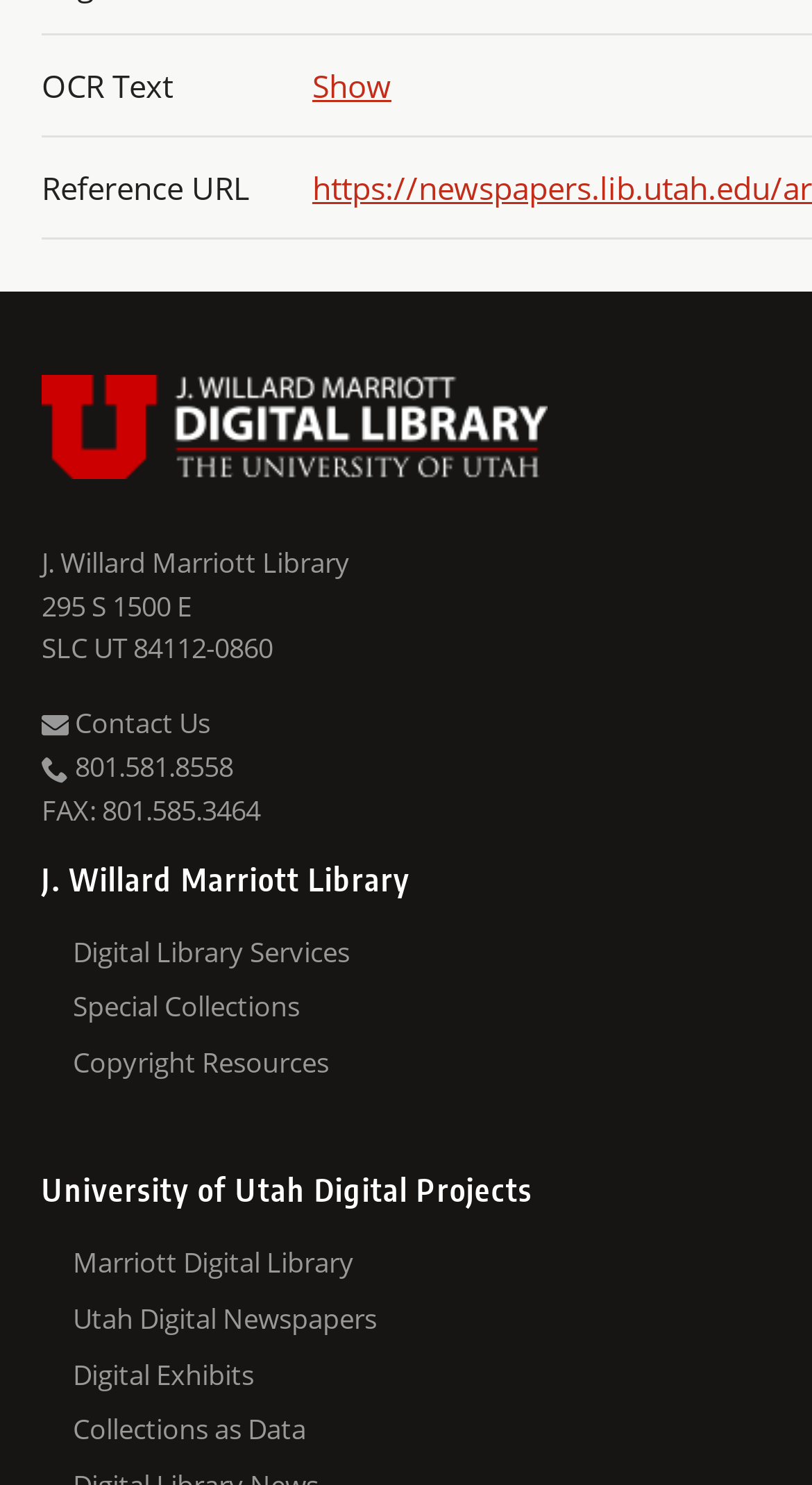What is the address of the J. Willard Marriott Library? Refer to the image and provide a one-word or short phrase answer.

295 S 1500 E SLC UT 84112-0860